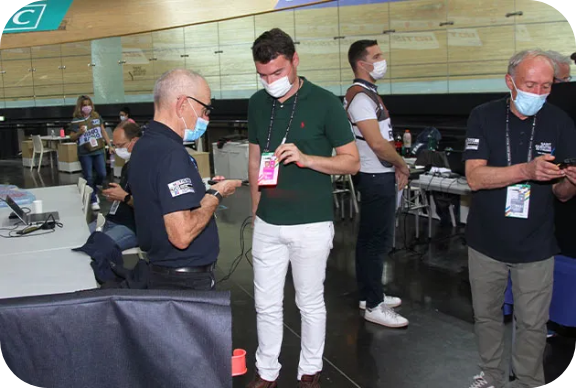What is the purpose of the tables set up in the background?
Based on the image, answer the question in a detailed manner.

The background of the image shows tables set up with laptops and equipment, suggesting that some kind of activity is underway. Based on the context of the event and the presence of volunteers, it can be inferred that these tables are being used for preparations or registrations related to the event.